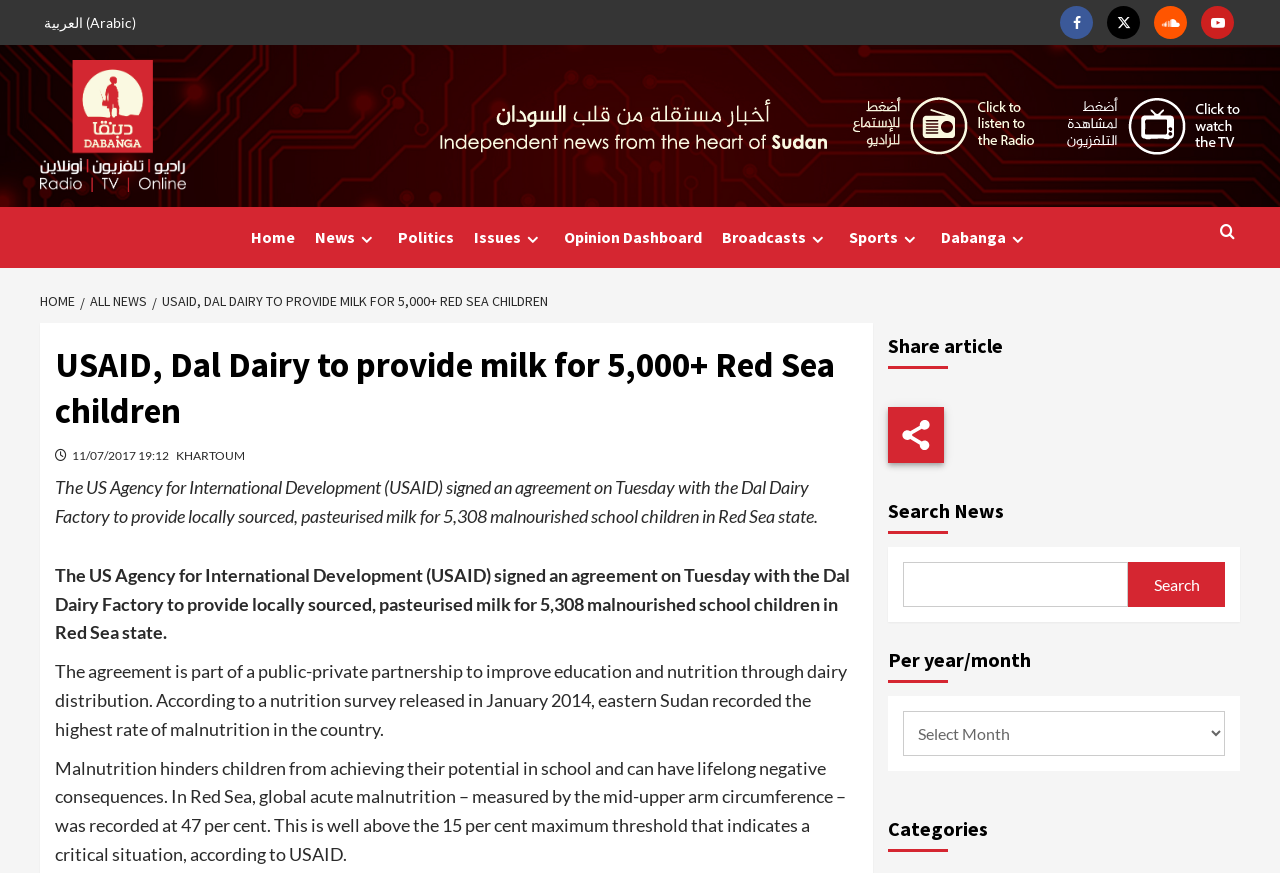What is the purpose of the agreement between USAID and Dal Dairy Factory?
Please give a detailed and elaborate answer to the question based on the image.

According to the article, the agreement is part of a public-private partnership to improve education and nutrition through dairy distribution, and it aims to provide locally sourced, pasteurised milk for 5,308 malnourished school children in Red Sea state.